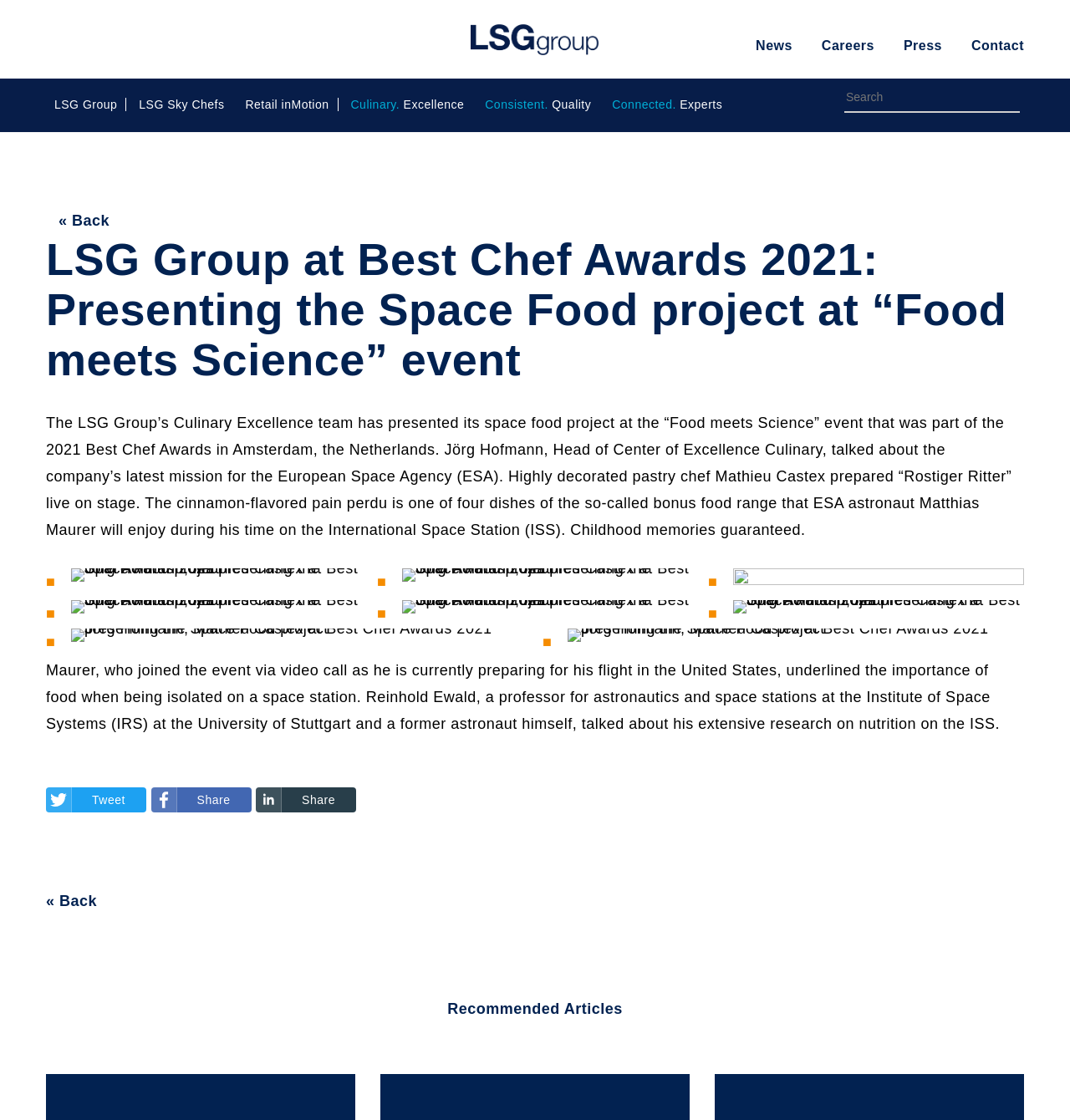Identify the bounding box coordinates of the clickable section necessary to follow the following instruction: "Go back to the previous page". The coordinates should be presented as four float numbers from 0 to 1, i.e., [left, top, right, bottom].

[0.055, 0.185, 0.102, 0.209]